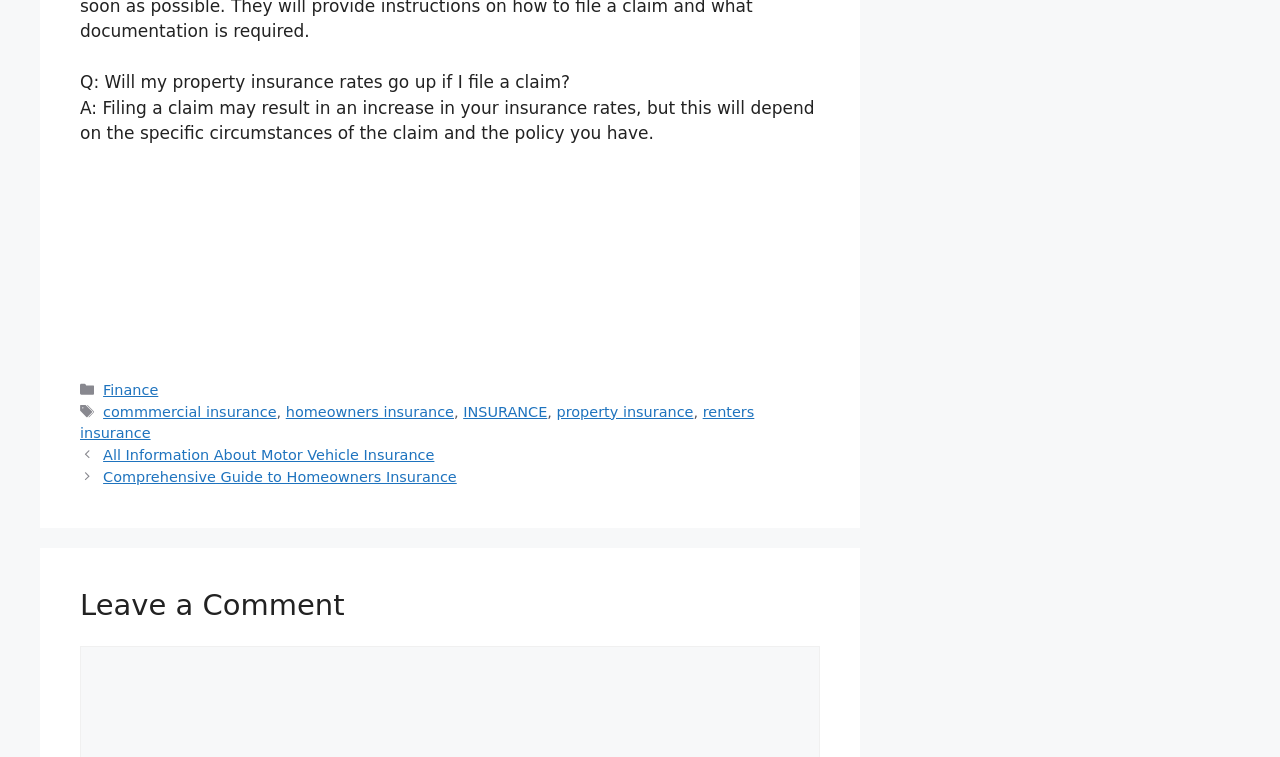Based on the element description: "homeowners insurance", identify the UI element and provide its bounding box coordinates. Use four float numbers between 0 and 1, [left, top, right, bottom].

[0.223, 0.533, 0.355, 0.554]